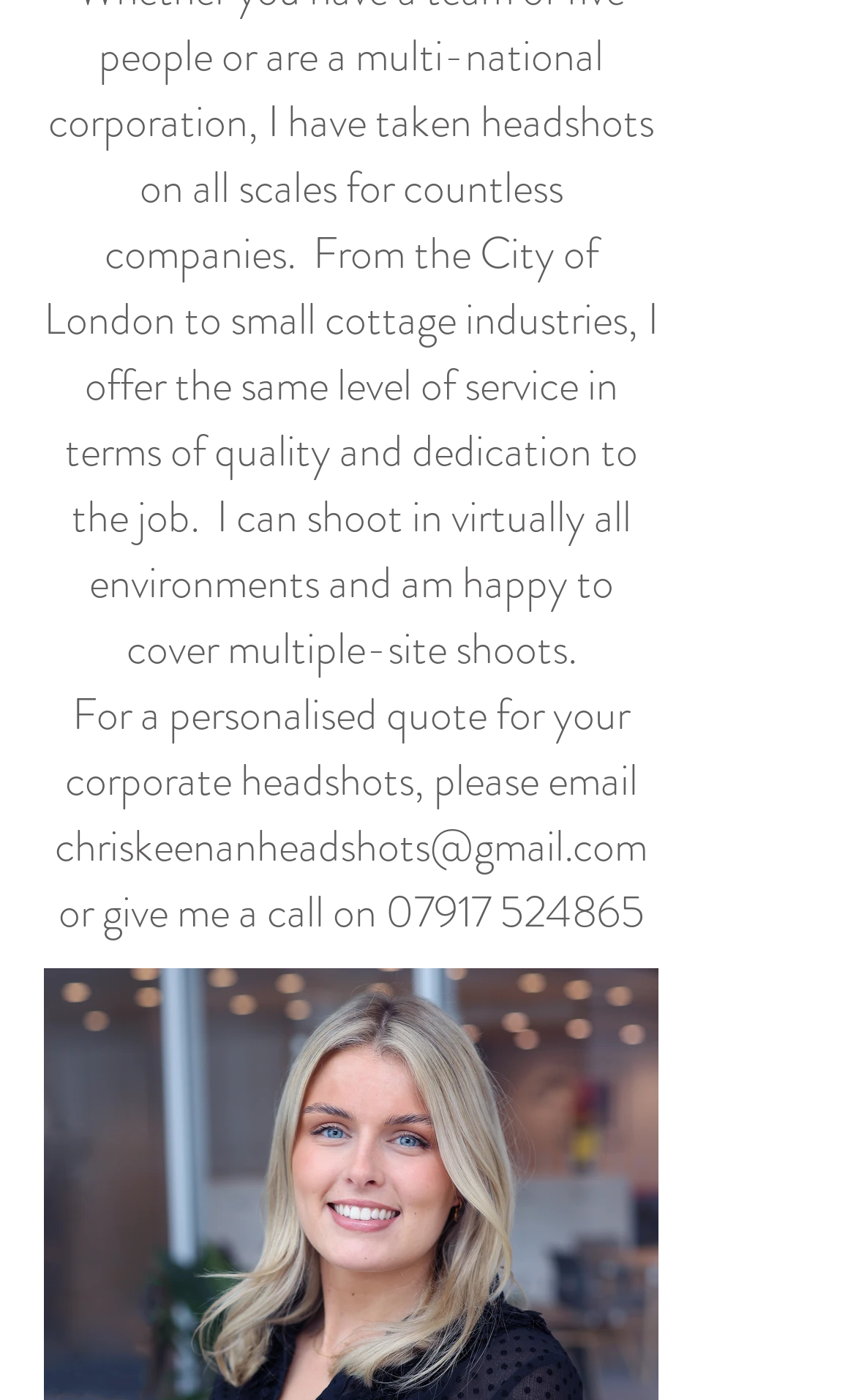Provide the bounding box for the UI element matching this description: "chriskeenanheadshots@gmail.com".

[0.064, 0.582, 0.756, 0.627]